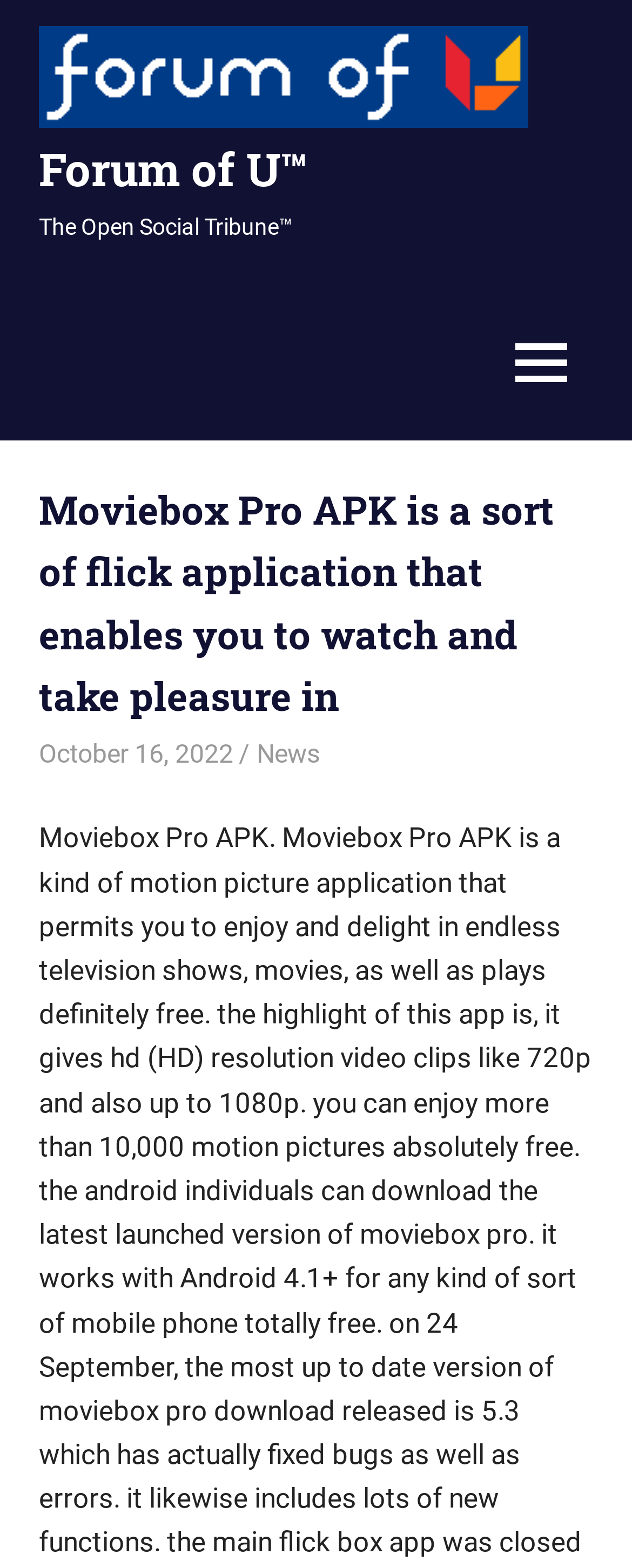What is the name of the application?
Make sure to answer the question with a detailed and comprehensive explanation.

The name of the application can be found in the heading element, which is 'Moviebox Pro APK is a sort of flick application that enables you to watch and take pleasure in'.